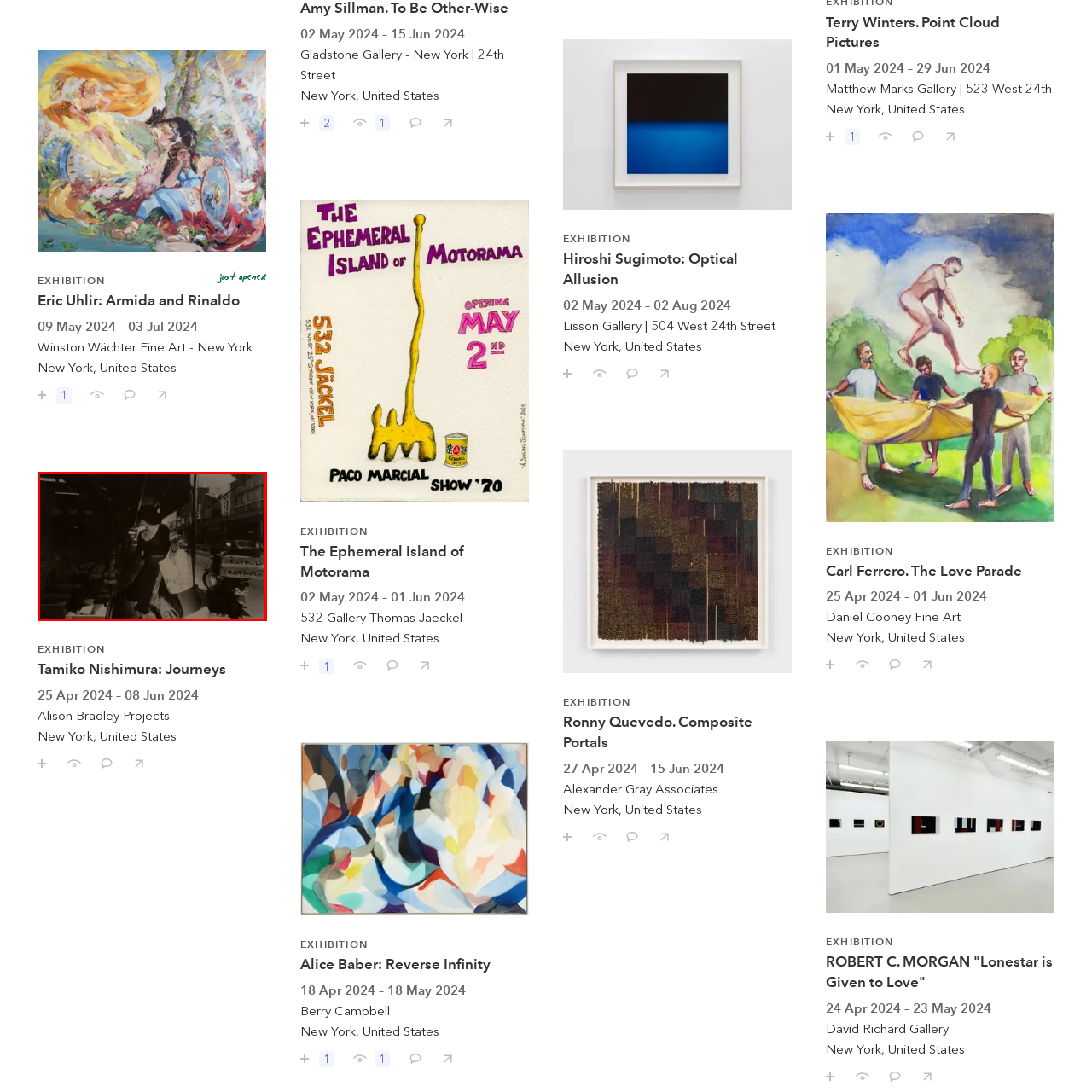Identify the subject within the red bounding box and respond to the following question in a single word or phrase:
What is the dominant color tone of the image?

Monochromatic